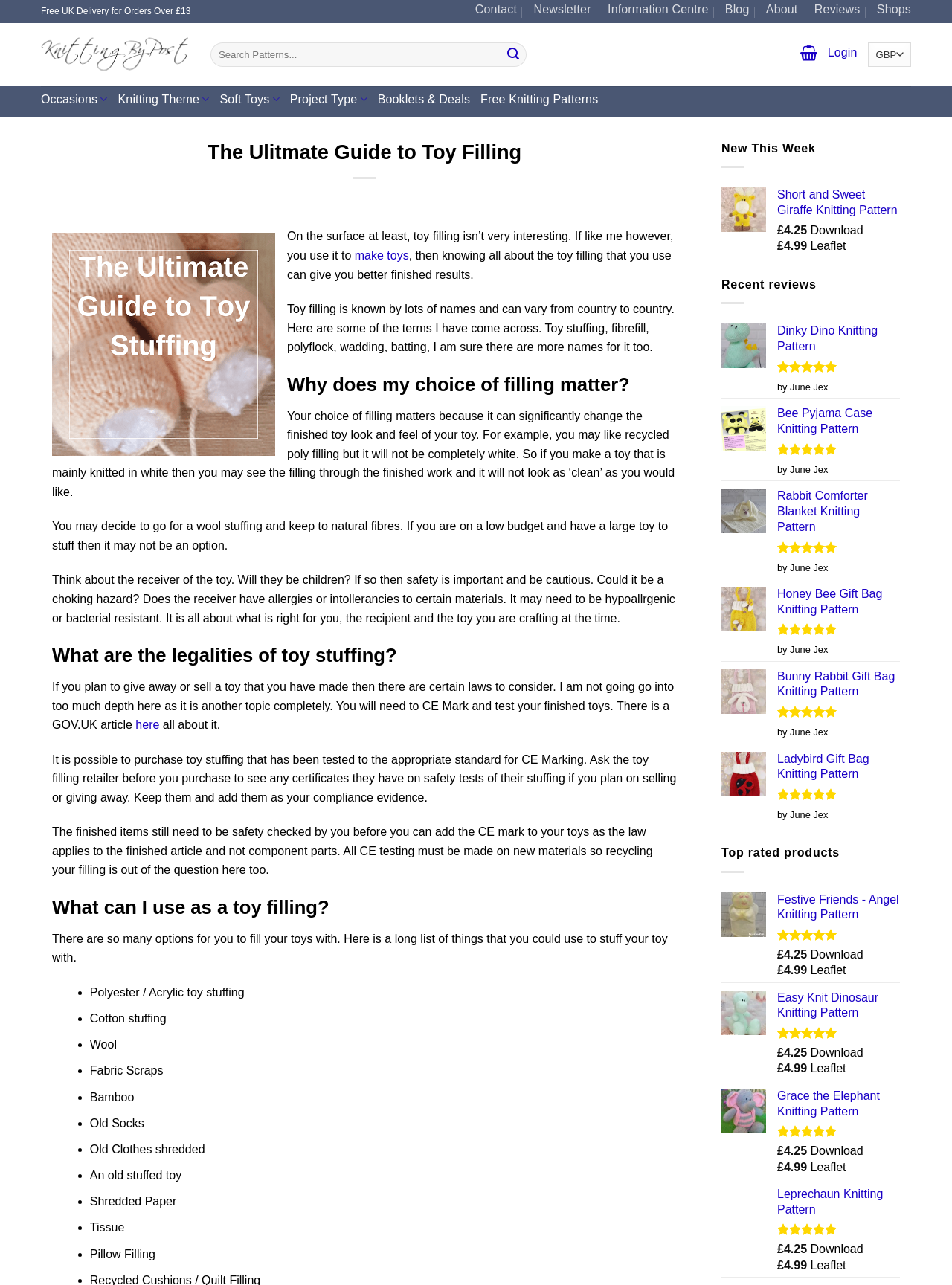Respond to the following question using a concise word or phrase: 
What are some options for toy filling?

Polyester, Cotton, Wool, etc.